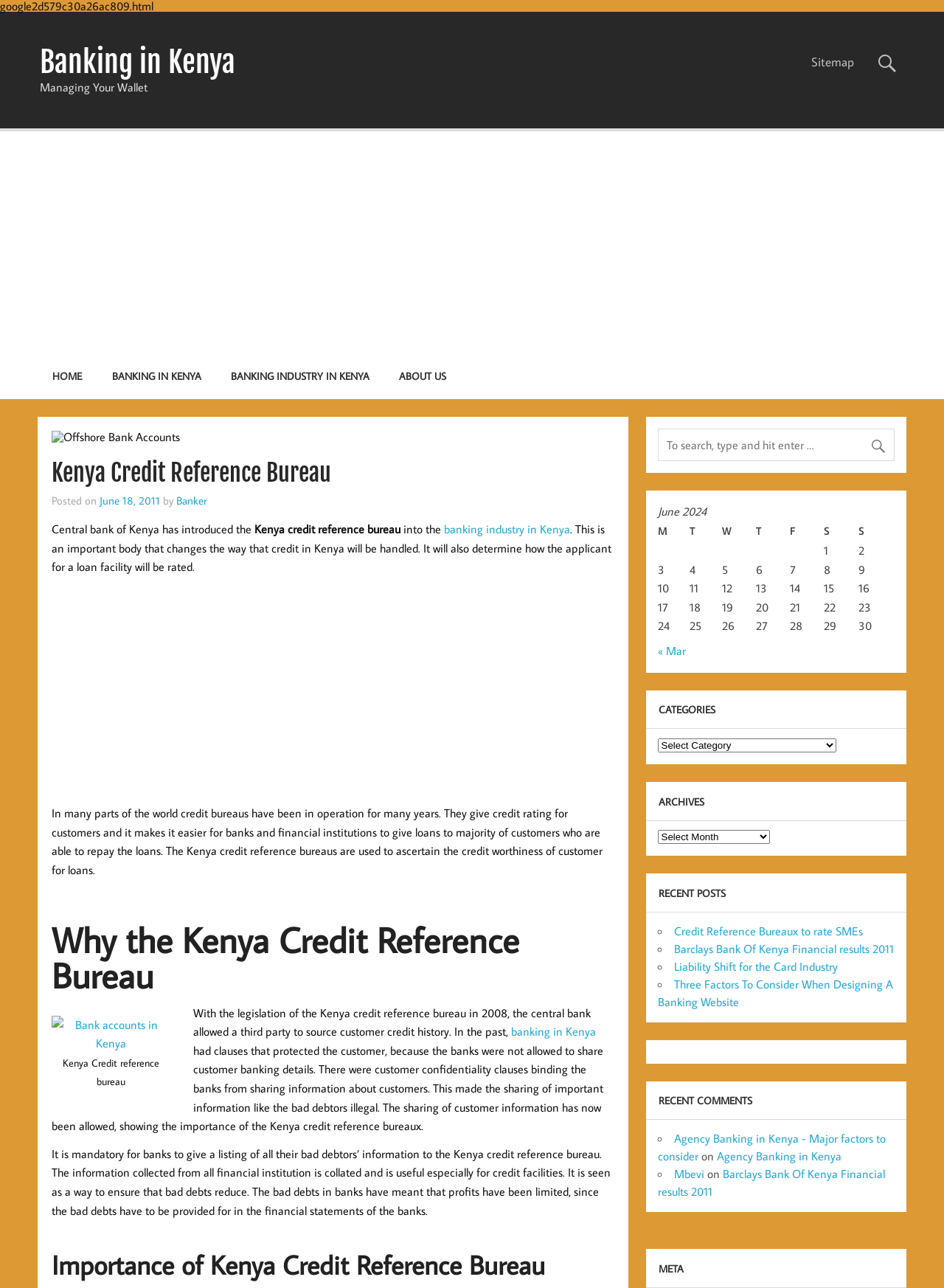Using the provided description parent_node: Kenya Credit reference bureau, find the bounding box coordinates for the UI element. Provide the coordinates in (top-left x, top-left y, bottom-right x, bottom-right y) format, ensuring all values are between 0 and 1.

[0.055, 0.804, 0.18, 0.816]